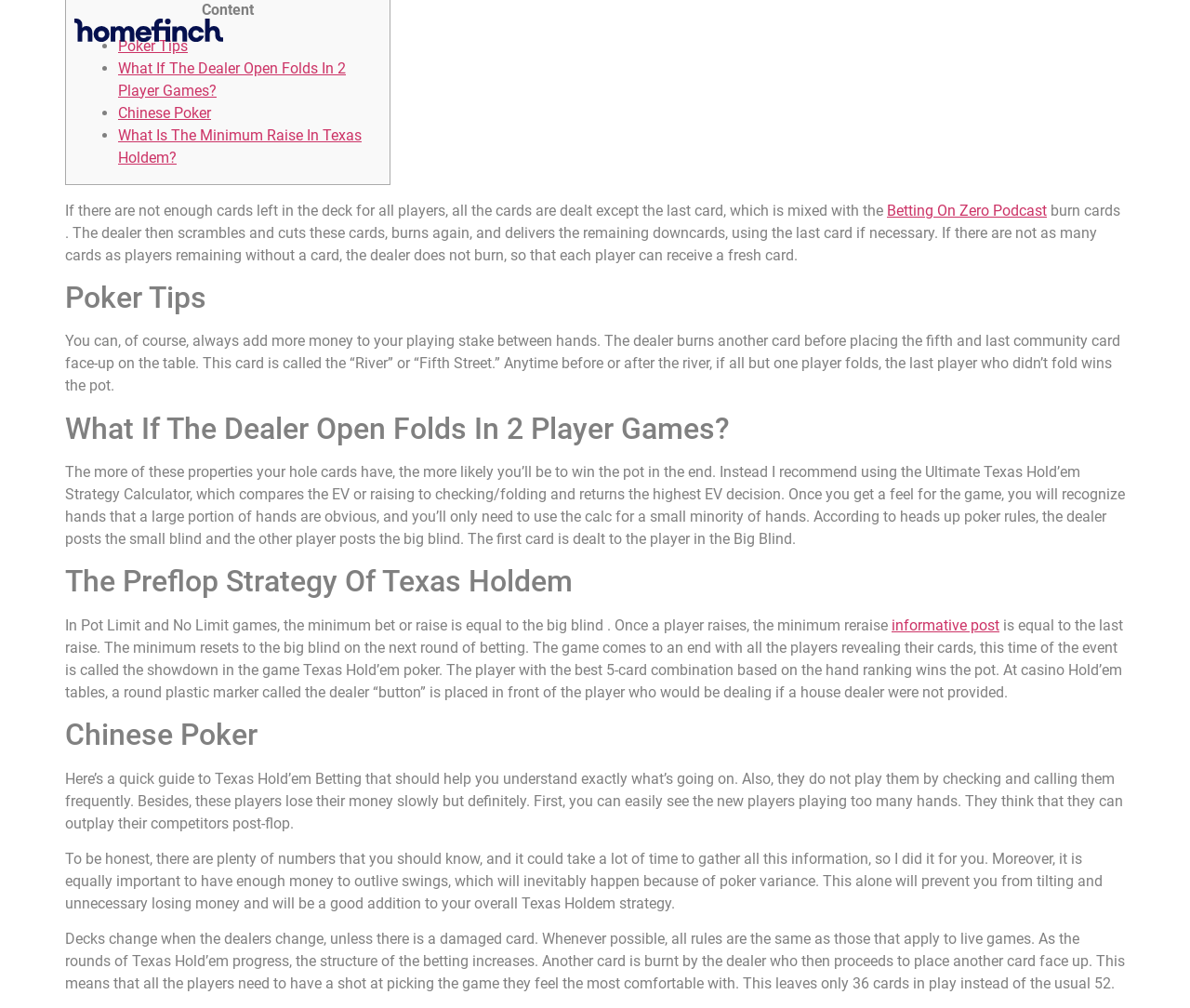How many community cards are dealt in Texas Hold'em?
Based on the visual, give a brief answer using one word or a short phrase.

5